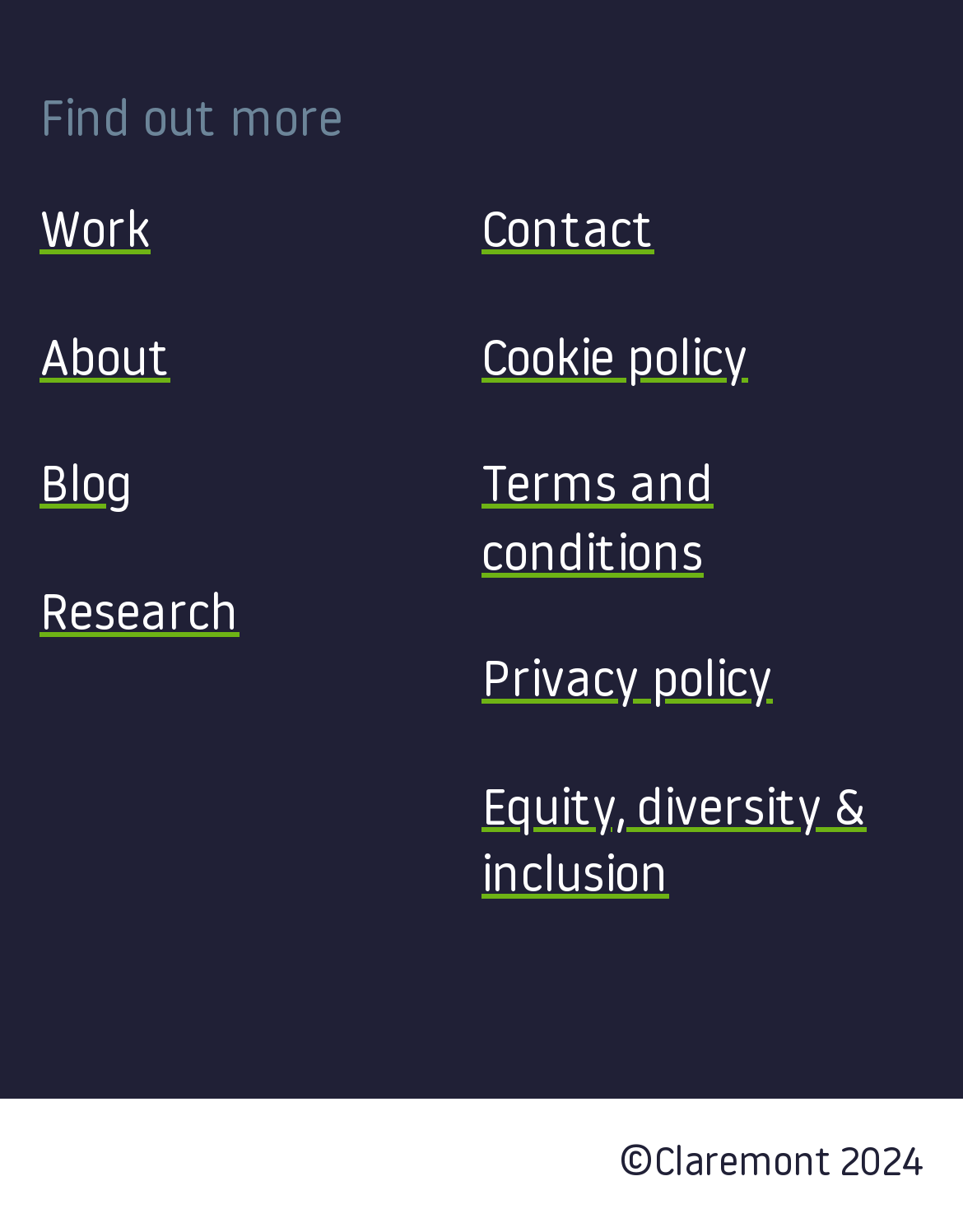Please find the bounding box coordinates of the section that needs to be clicked to achieve this instruction: "View 'Cheap Jerseys From China'".

None